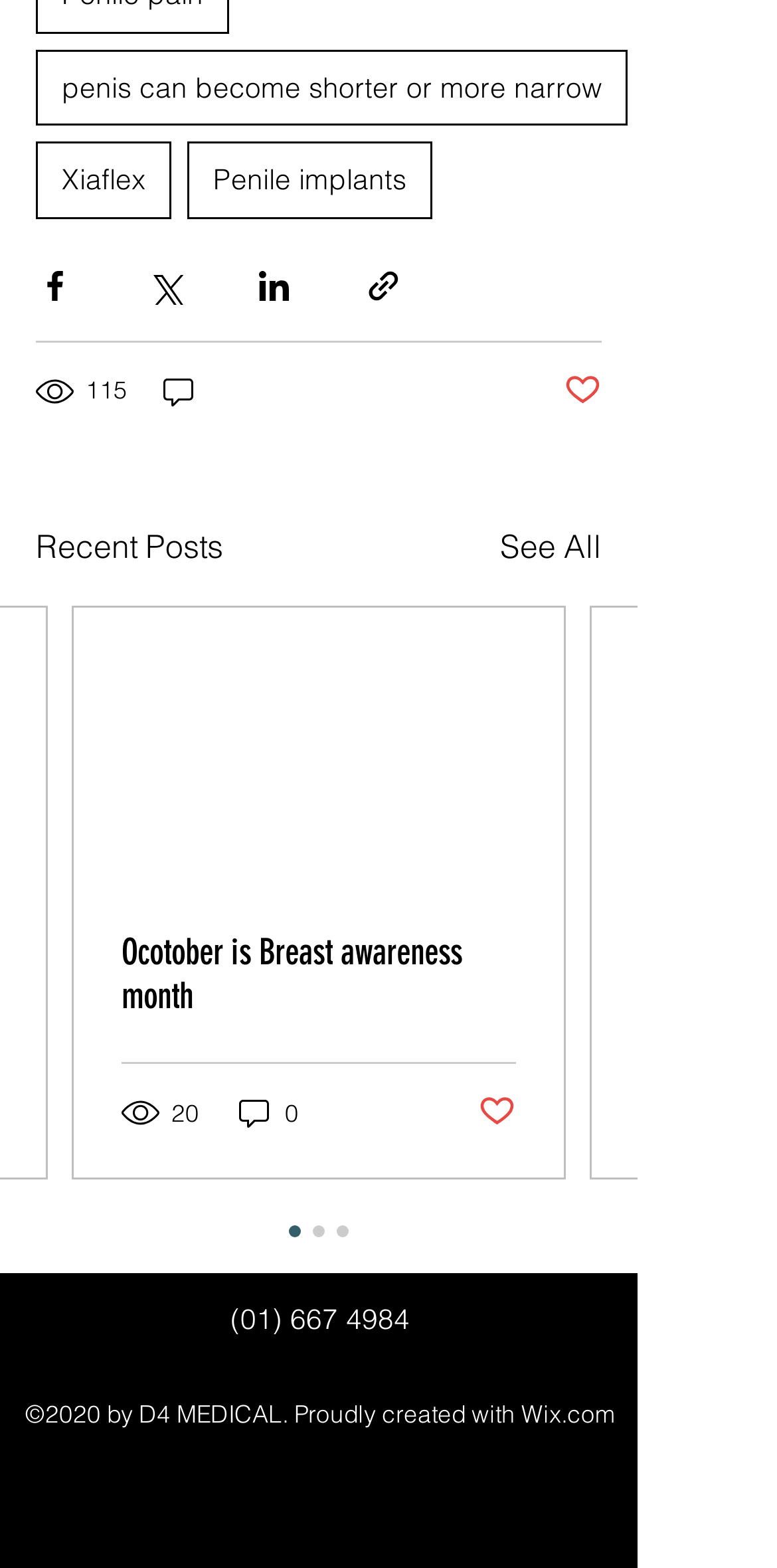What is the phone number on the webpage?
Refer to the image and provide a detailed answer to the question.

The phone number is located at the bottom of the webpage, and it is (01) 667 4984.